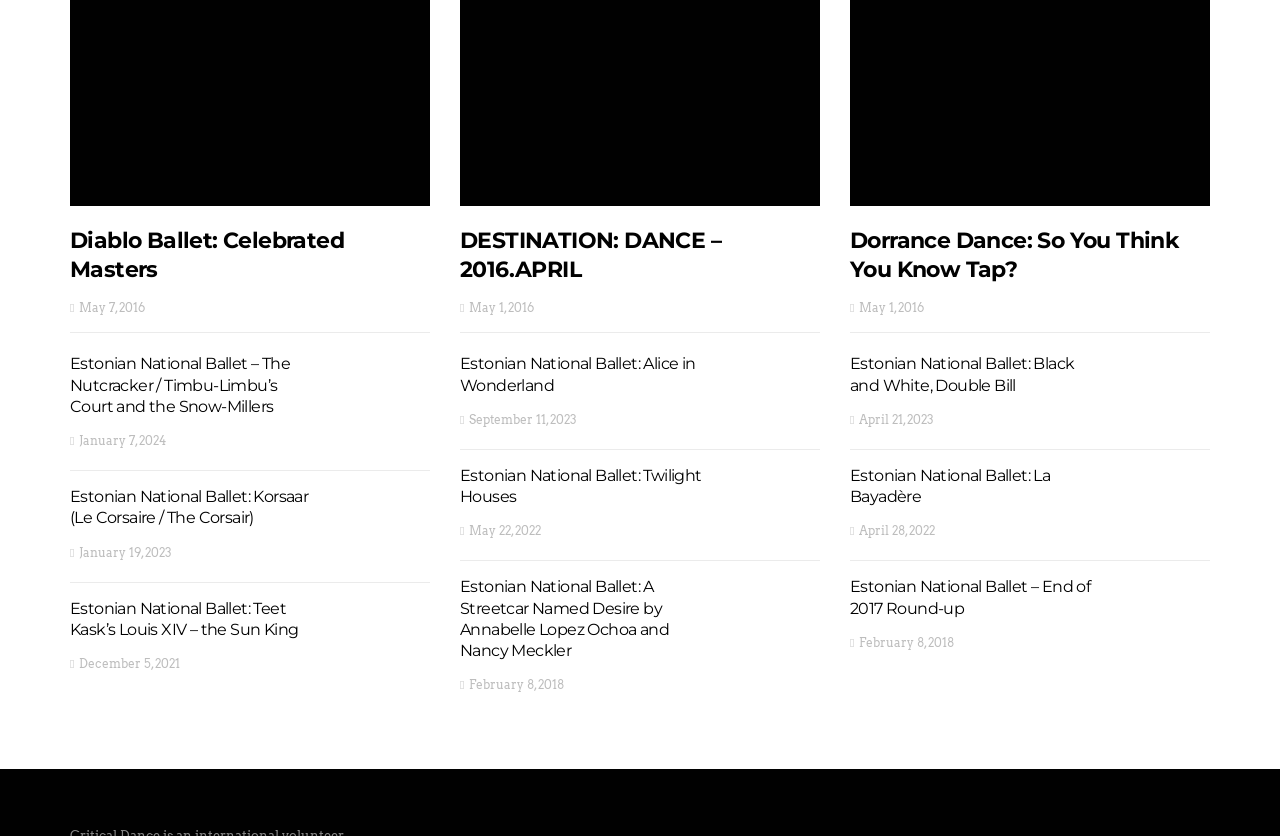What is the earliest date mentioned on this webpage?
Please describe in detail the information shown in the image to answer the question.

I looked for the earliest date mentioned in the StaticText elements, which contain dates. The earliest date is May 7, 2016, which is mentioned in the first article.